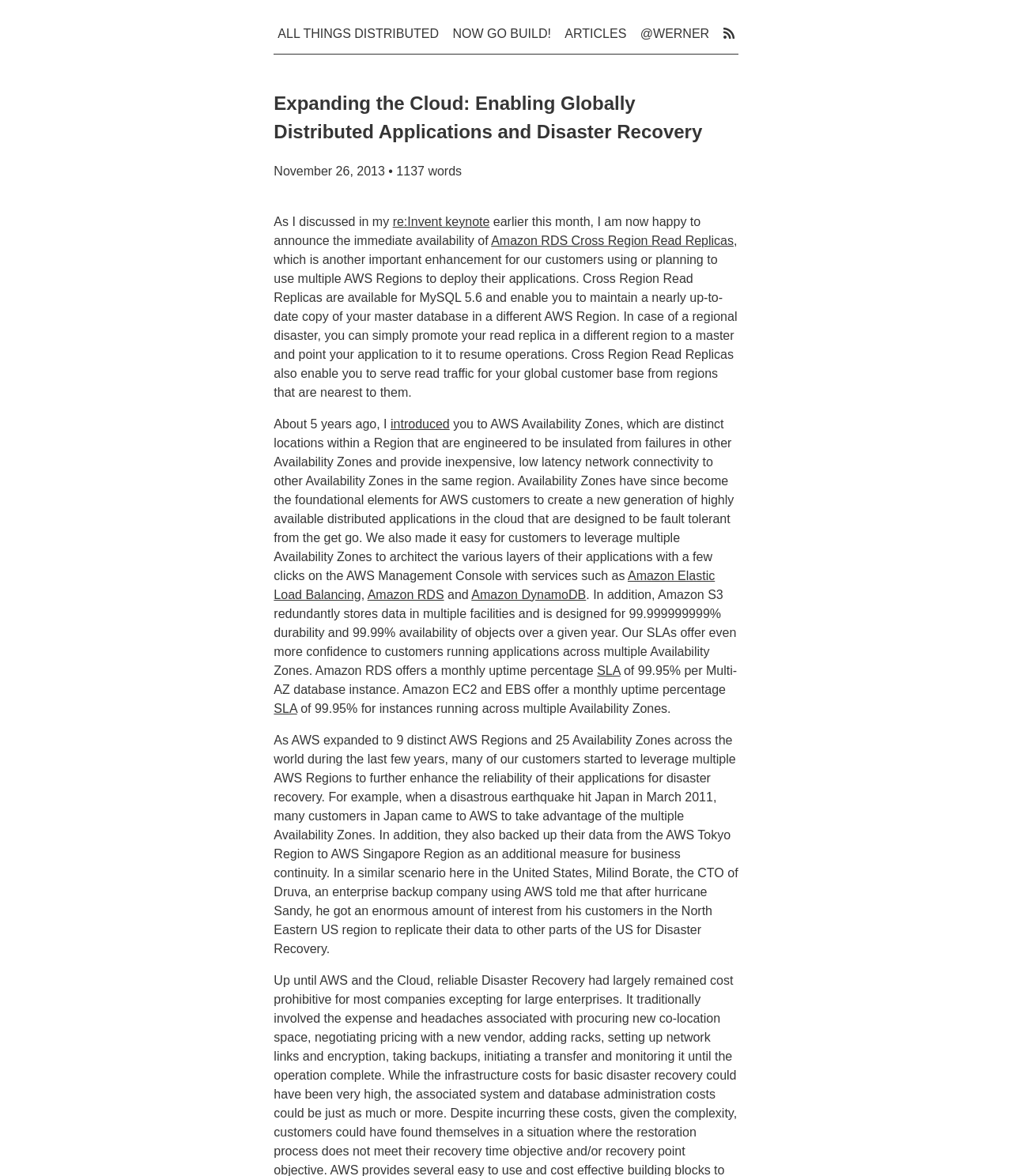Please pinpoint the bounding box coordinates for the region I should click to adhere to this instruction: "Learn more about government strategy and consulting services".

None